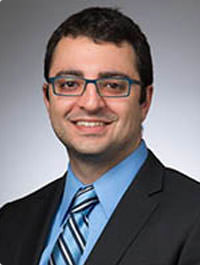What is Dr. Shirvani's area of expertise?
Use the information from the screenshot to give a comprehensive response to the question.

According to the caption, Dr. Shirvani focuses on treating conditions related to veins and arteries, which suggests that his area of expertise lies in these specific areas of vascular health.